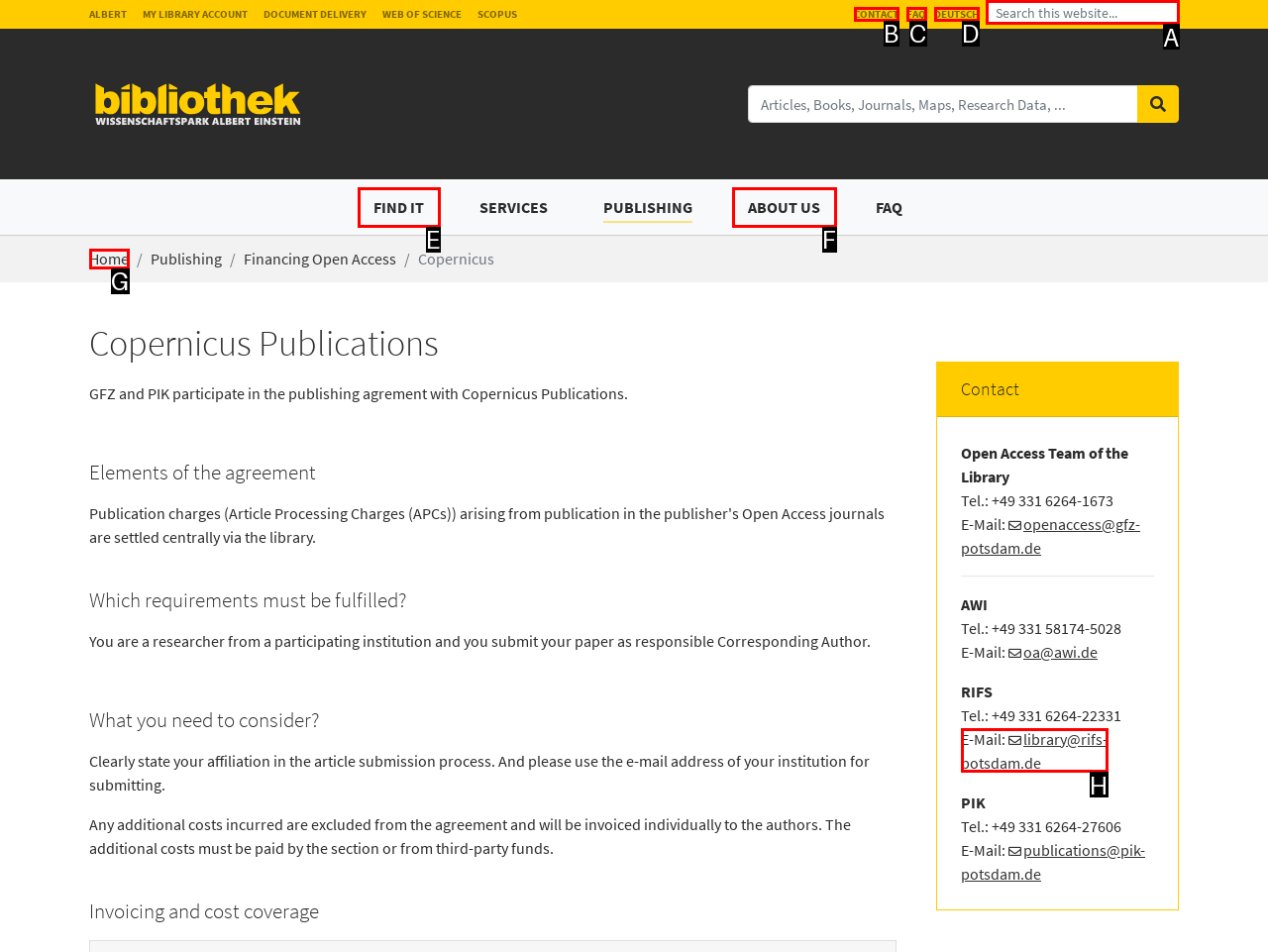To achieve the task: Search this website, indicate the letter of the correct choice from the provided options.

A